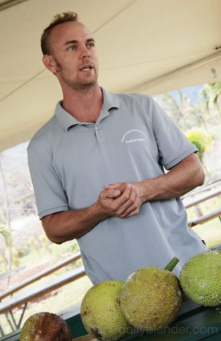Elaborate on the image with a comprehensive description.

In the image, a man is standing in a well-lit outdoor setting, wearing a light gray polo shirt. He is engaged in a presentation, gesturing with his hands as he speaks, suggesting he is discussing something of interest. In front of him on a table, there are several large, round fruits that appear to be jackfruit, characterized by their green and brown textured skins. The background shows hints of foliage and trees, indicating a natural environment that complements the theme of discussing agricultural products. Overall, the scene conveys an informative and interactive atmosphere, likely related to farming or food education.